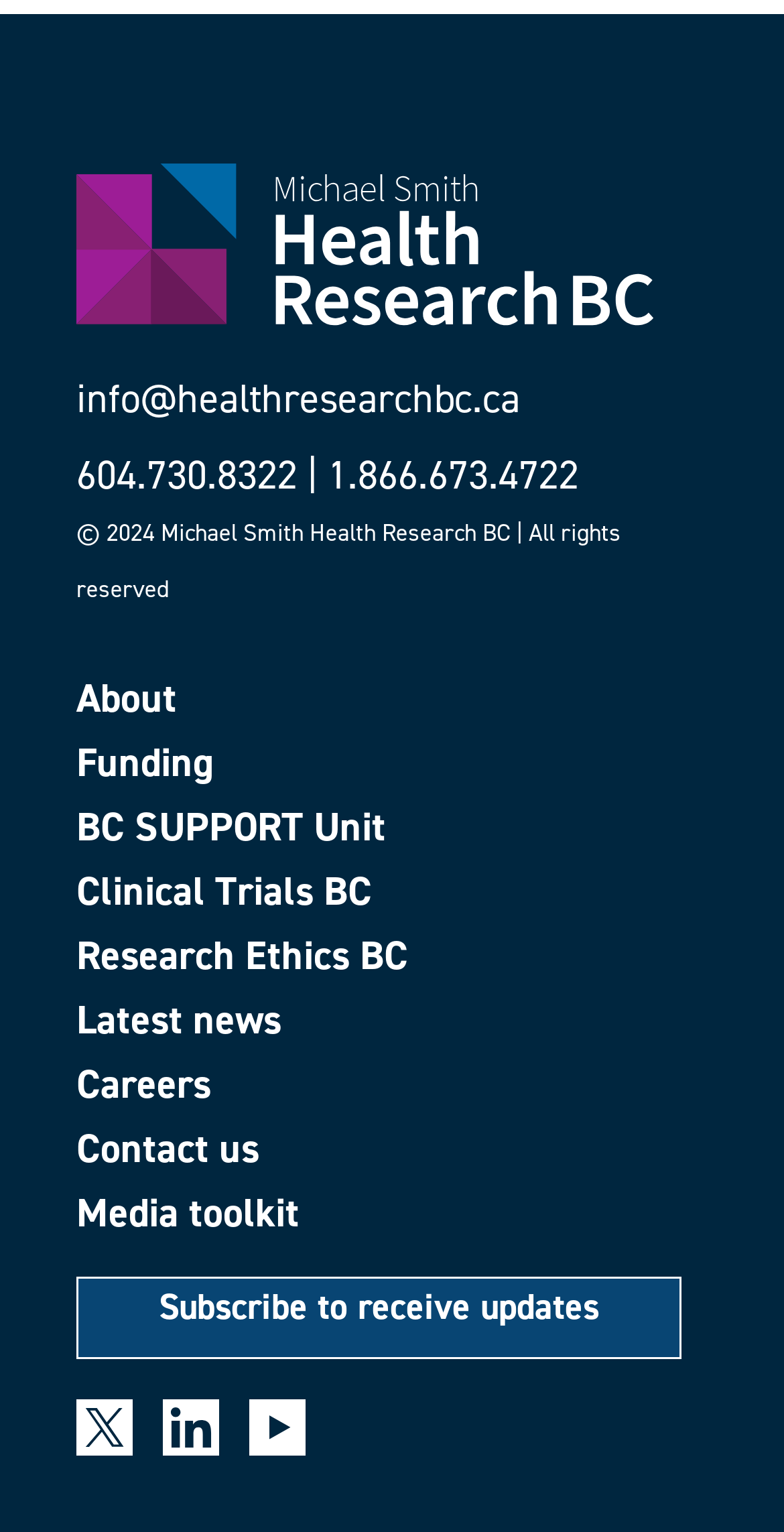Please provide the bounding box coordinates for the element that needs to be clicked to perform the following instruction: "Click on Contact us". The coordinates should be given as four float numbers between 0 and 1, i.e., [left, top, right, bottom].

[0.097, 0.736, 0.903, 0.762]